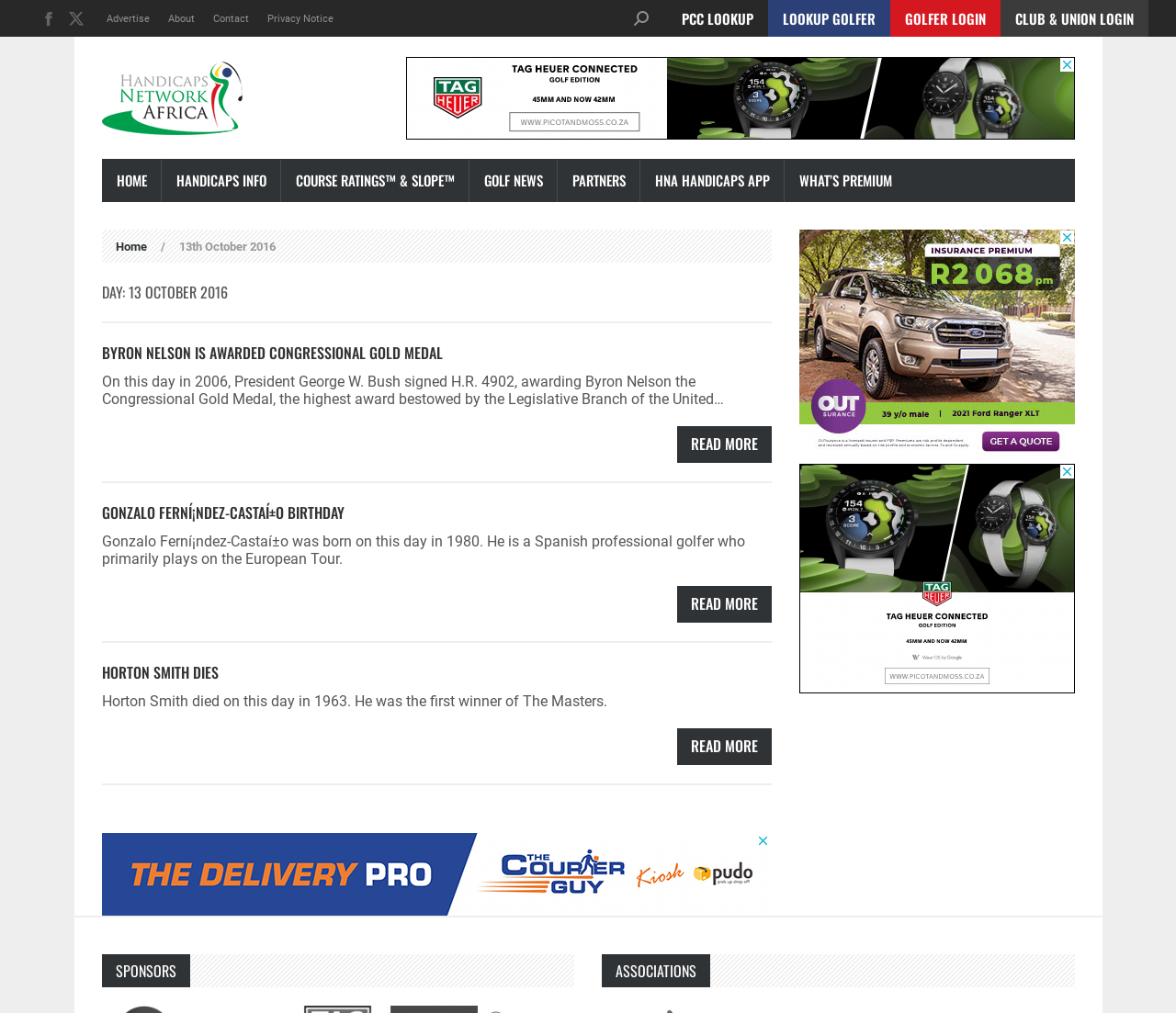Locate the bounding box coordinates of the segment that needs to be clicked to meet this instruction: "Read more about Byron Nelson".

[0.575, 0.421, 0.656, 0.457]